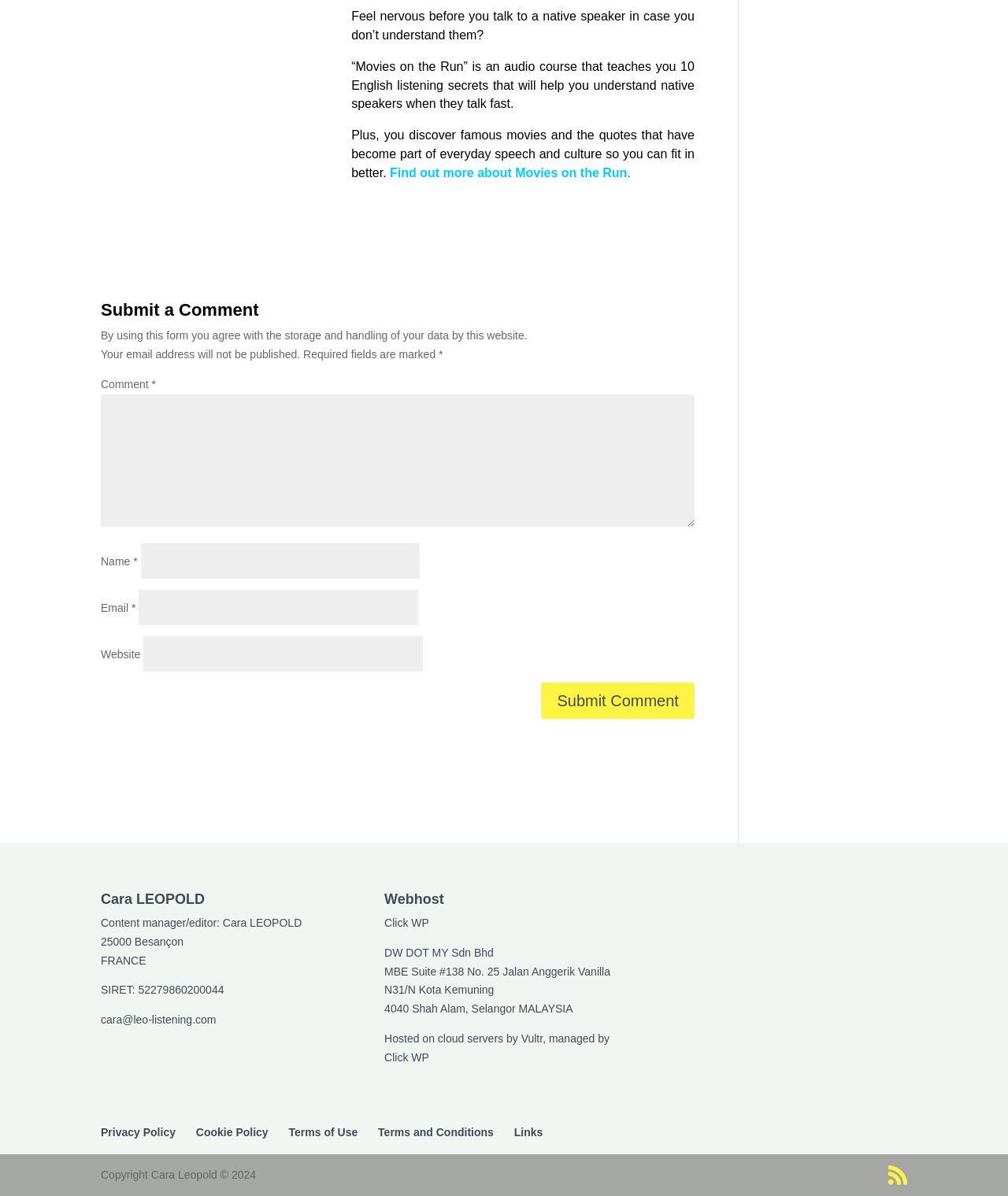Give a one-word or phrase response to the following question: How many required fields are there in the 'Submit a Comment' form?

3